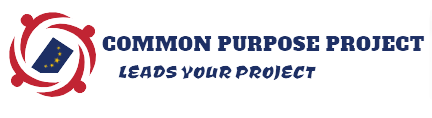Generate a detailed caption that encompasses all aspects of the image.

The image features the logo of the "Common Purpose Project," which is visually represented with a stylized design that includes a bright blue square element adorned with yellow stars, symbolizing collaboration and unity. Surrounding the square are swirls in red that create a dynamic and inviting look. The text prominently displays "COMMON PURPOSE PROJECT" in bold, navy blue letters at the top, while the tagline "LEADS YOUR PROJECT" appears below in a slightly more casual font, emphasizing the project’s focus on leadership and guidance in collaborative initiatives. This logo serves to convey a sense of purpose and community engagement, aligning with the project's mission to foster collaboration.